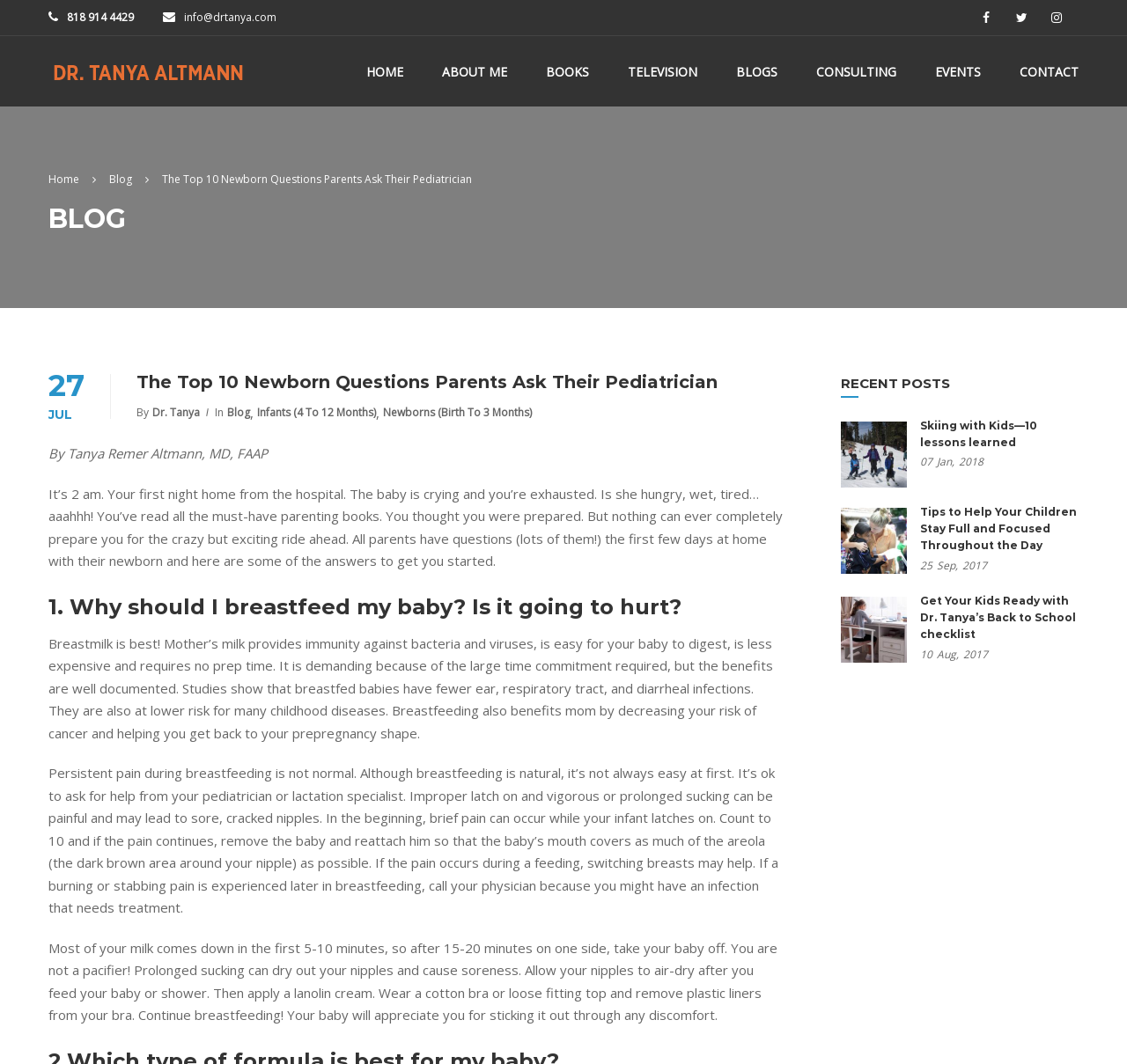What is the topic of the blog post?
Using the image as a reference, deliver a detailed and thorough answer to the question.

The topic of the blog post can be inferred from the title 'The Top 10 Newborn Questions Parents Ask Their Pediatrician' and the content of the post, which discusses common questions parents have about their newborns.